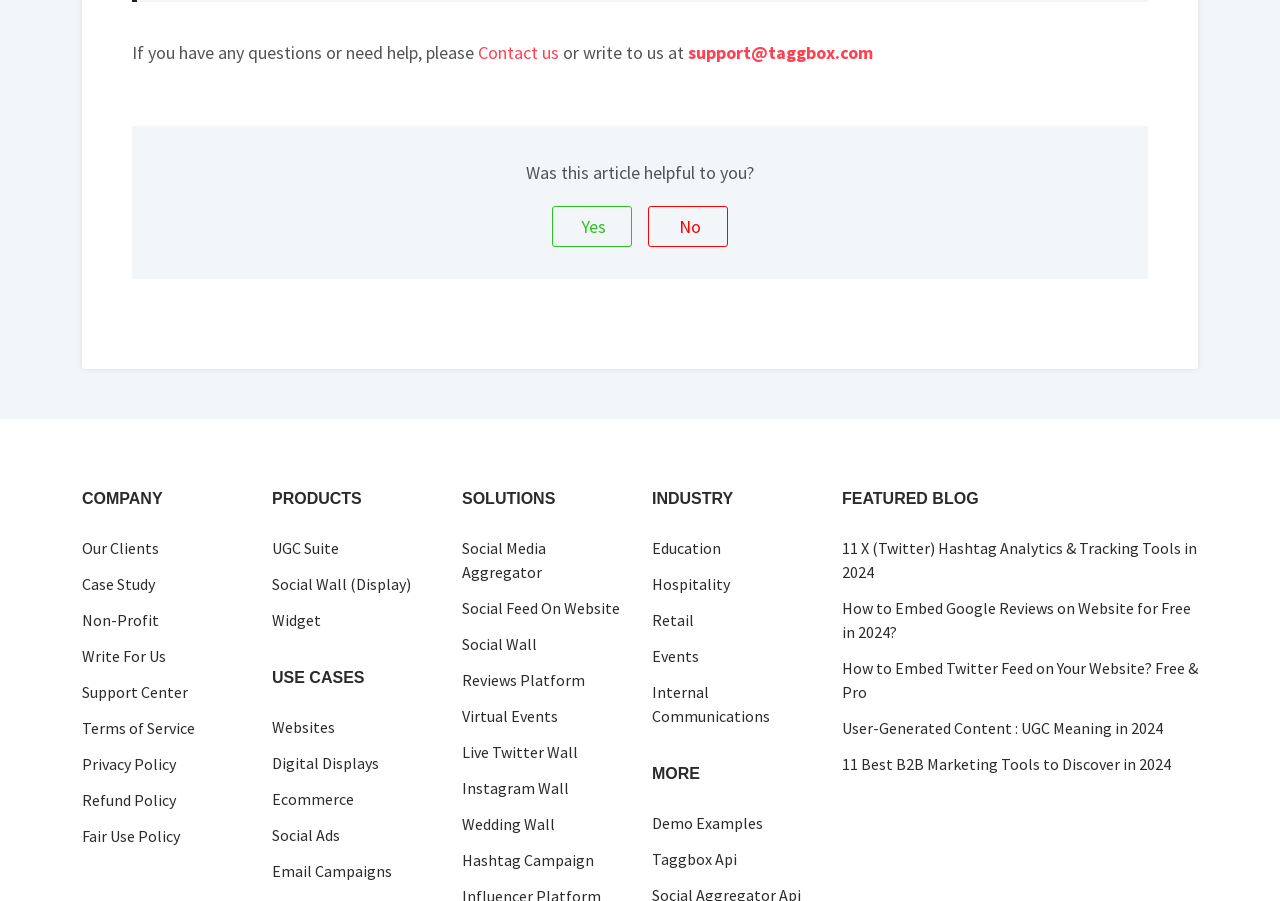Locate the coordinates of the bounding box for the clickable region that fulfills this instruction: "Read about Our Clients".

[0.064, 0.595, 0.124, 0.622]